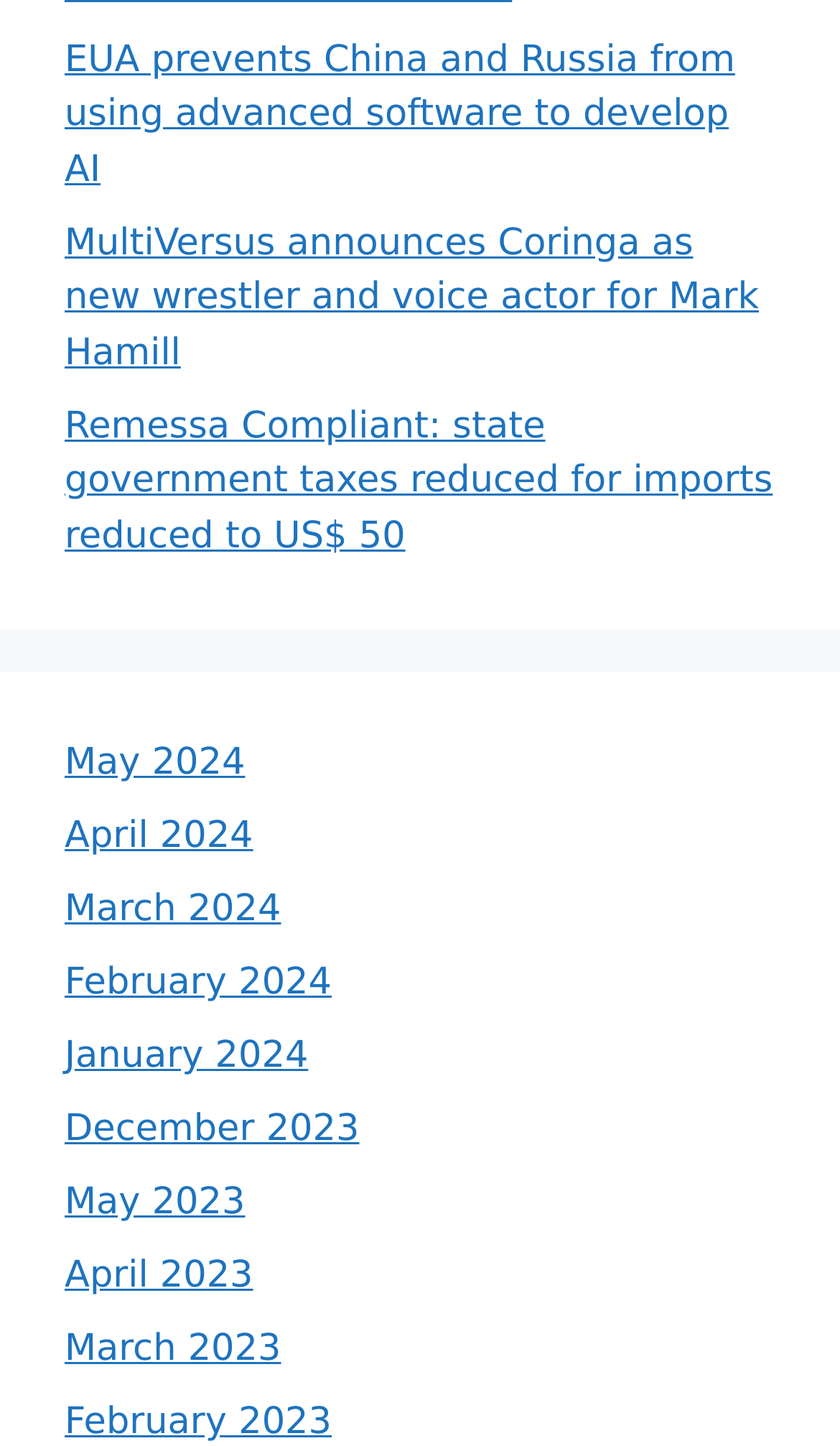What type of content is primarily featured on this webpage?
Based on the visual information, provide a detailed and comprehensive answer.

Based on the links and text on the webpage, it appears that the primary content featured is news articles, with multiple links to different news stories and a list of months that likely correspond to news archives.